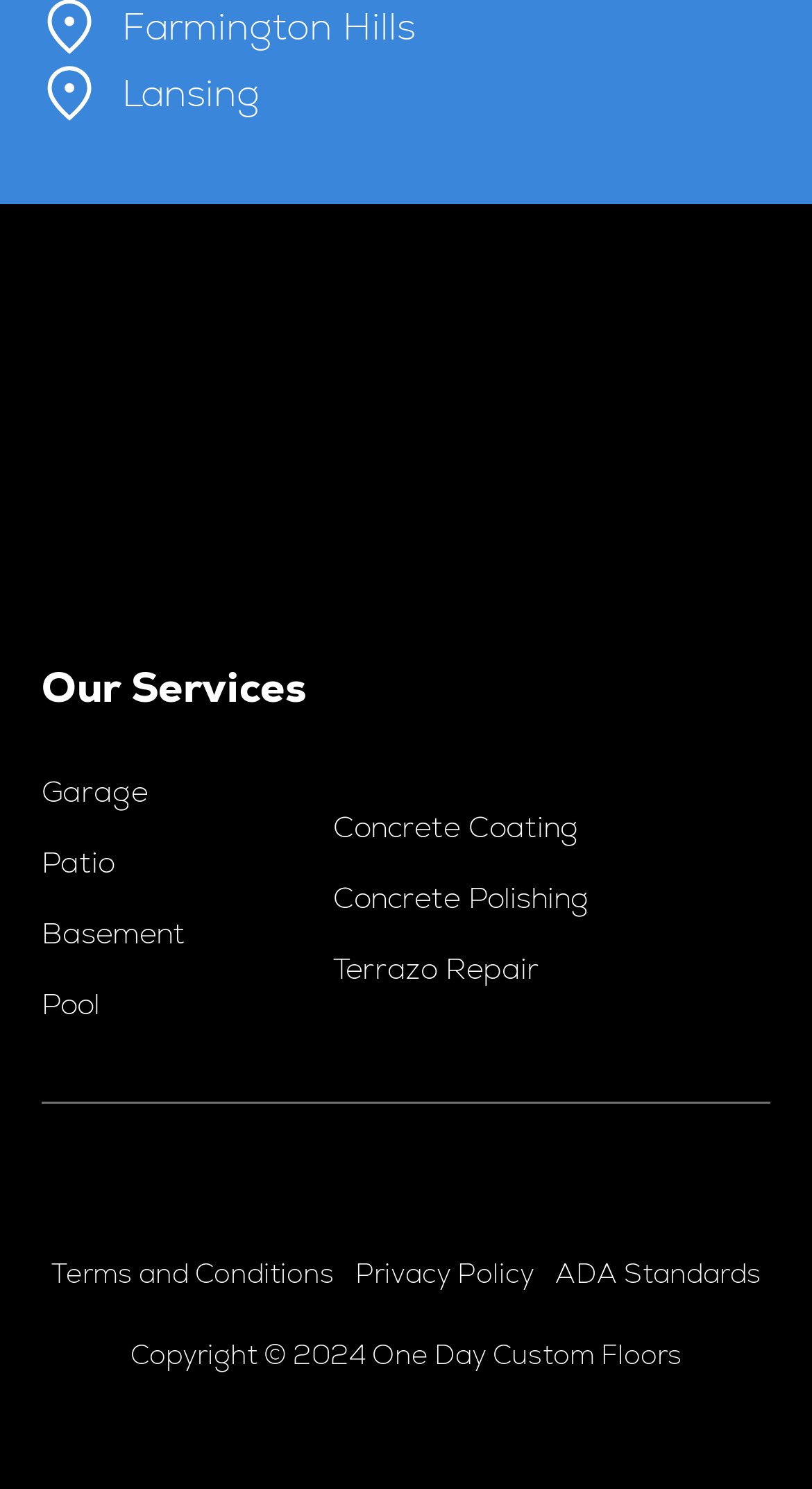Based on the provided description, "Terms and Conditions", find the bounding box of the corresponding UI element in the screenshot.

[0.063, 0.835, 0.412, 0.877]